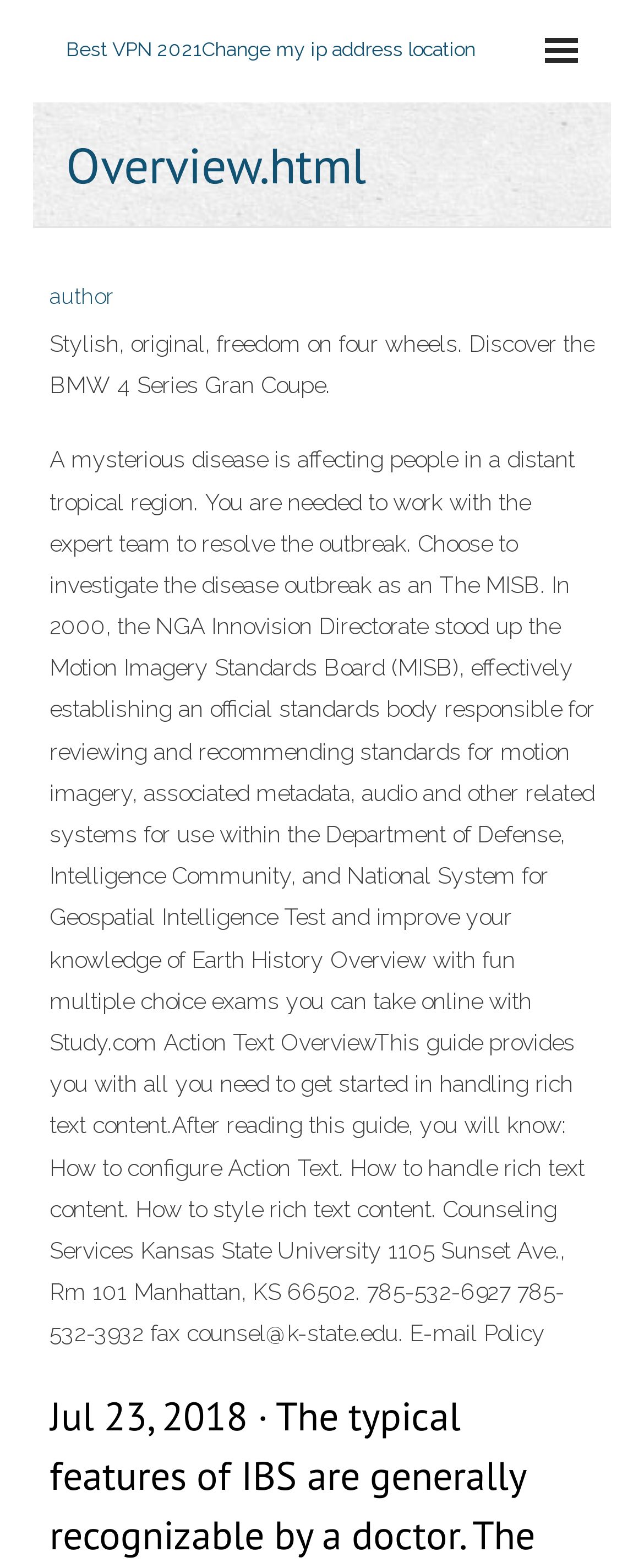Based on the image, provide a detailed and complete answer to the question: 
What is the fax number of Counseling Services Kansas State University?

The fax number of Counseling Services Kansas State University is mentioned in the second StaticText element. It is '785-532-3932'.